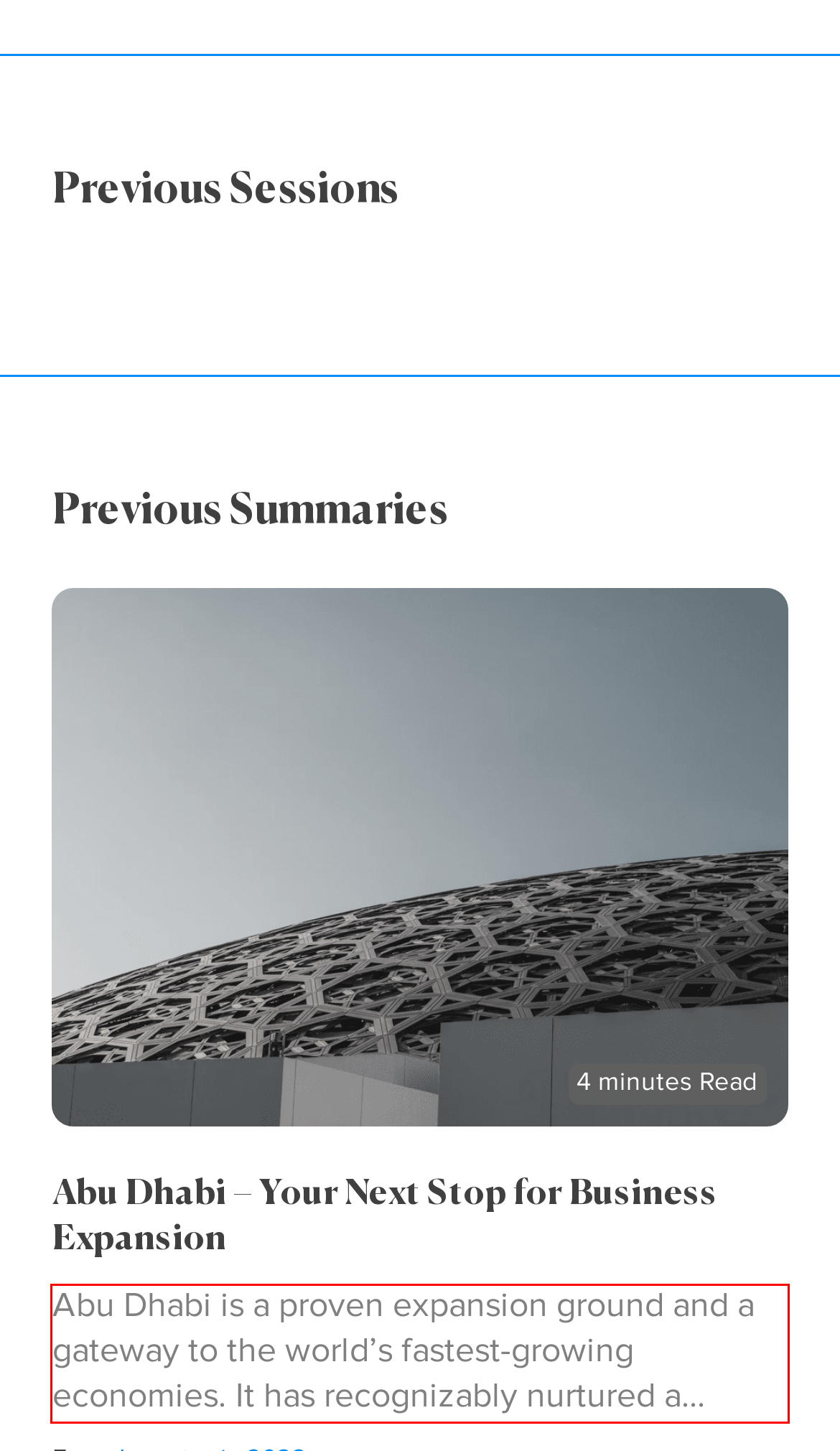Look at the provided screenshot of the webpage and perform OCR on the text within the red bounding box.

Abu Dhabi is a proven expansion ground and a gateway to the world’s fastest-growing economies. It has recognizably nurtured a supportive business environment, unparalleled connectivity and infrastructure and an entrepreneurial mindset that presents investors with plentiful growth opportunities. This session showcased the priority sectors and highlight the role they are playing in the growth of Abu Dhabi and communicate the support, incentives and initiatives available to investors within the respective sectors.